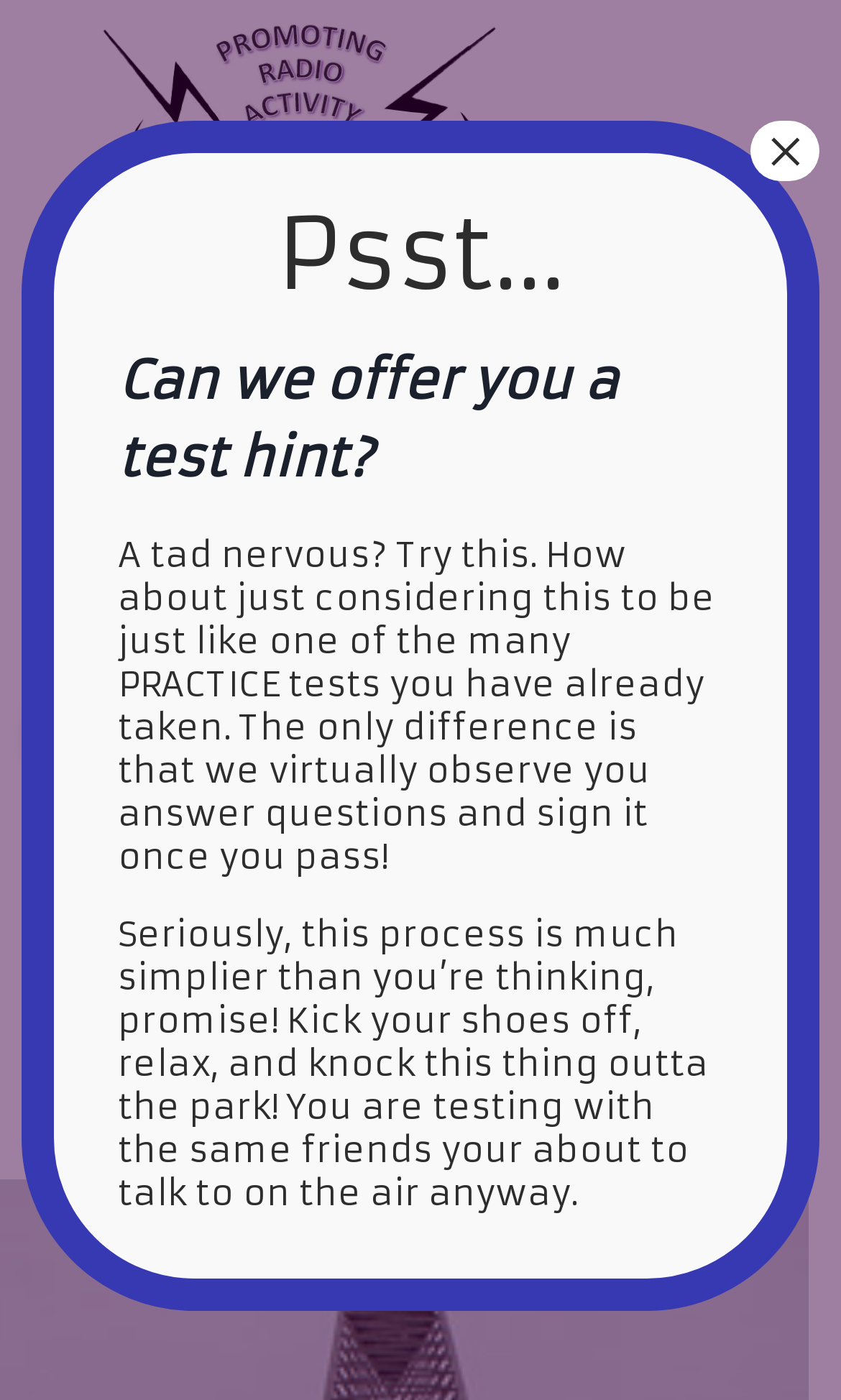What is the tone of the test hint?
Give a one-word or short-phrase answer derived from the screenshot.

Relaxing